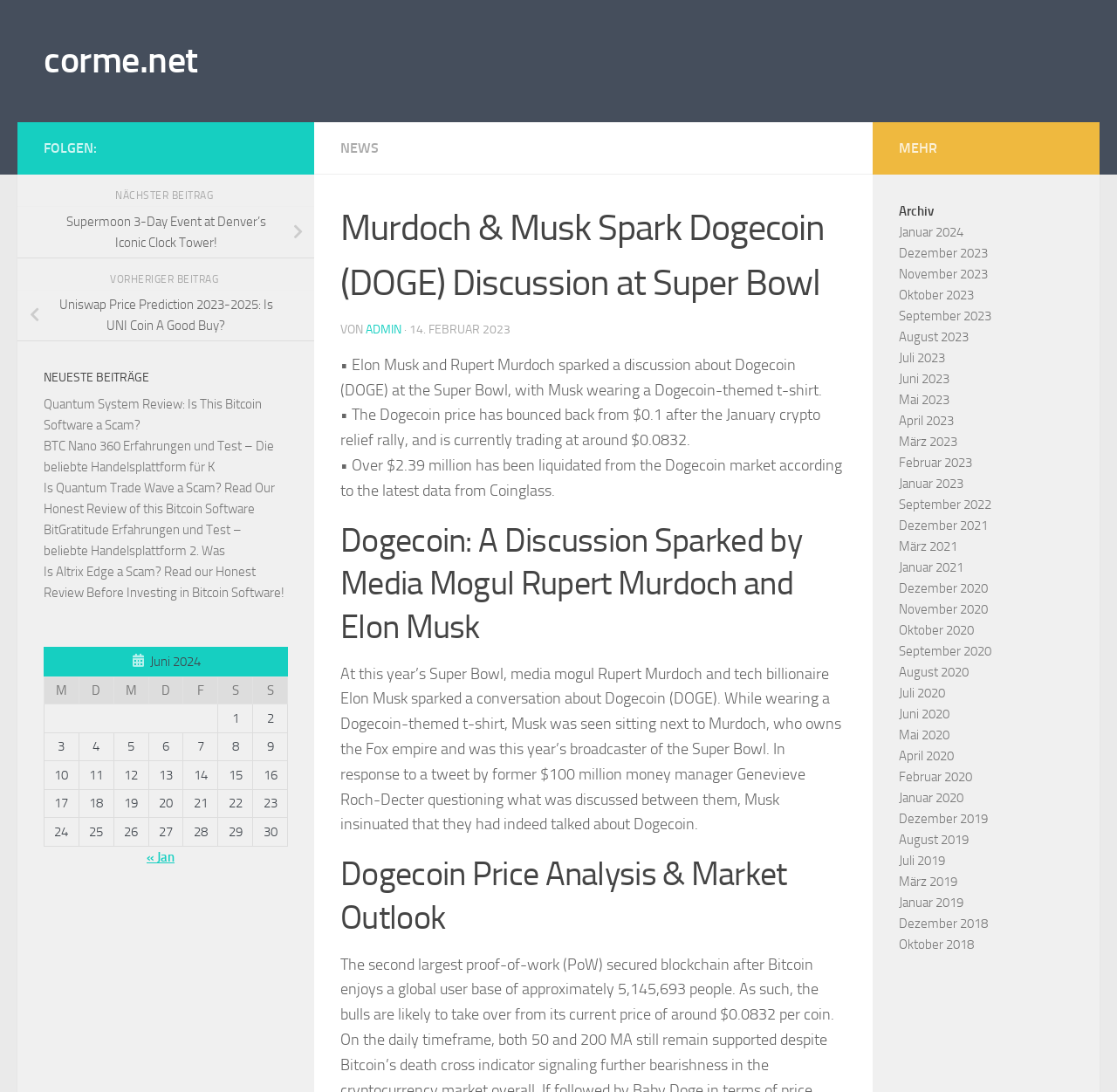Generate a thorough caption that explains the contents of the webpage.

This webpage appears to be a news article or blog post discussing Dogecoin (DOGE) and its recent price movements. At the top of the page, there is a heading that reads "Murdoch & Musk Spark Dogecoin (DOGE) Discussion at Super Bowl" followed by a brief summary of the article.

Below the heading, there are three paragraphs of text that provide more details about the discussion between Rupert Murdoch and Elon Musk at the Super Bowl, and how it relates to Dogecoin. The text also mentions the current price of Dogecoin and some market analysis.

To the right of the main article, there is a sidebar with links to other news articles and blog posts, including some related to cryptocurrency and finance. There are also some navigation links at the top and bottom of the page, allowing users to move to previous and next months.

Further down the page, there is a table with a calendar layout, showing the days of the month. The table has several rows and columns, with each cell containing a number representing a day of the month.

At the very bottom of the page, there is an archive section with links to previous months, including January 2024 and December 2023.